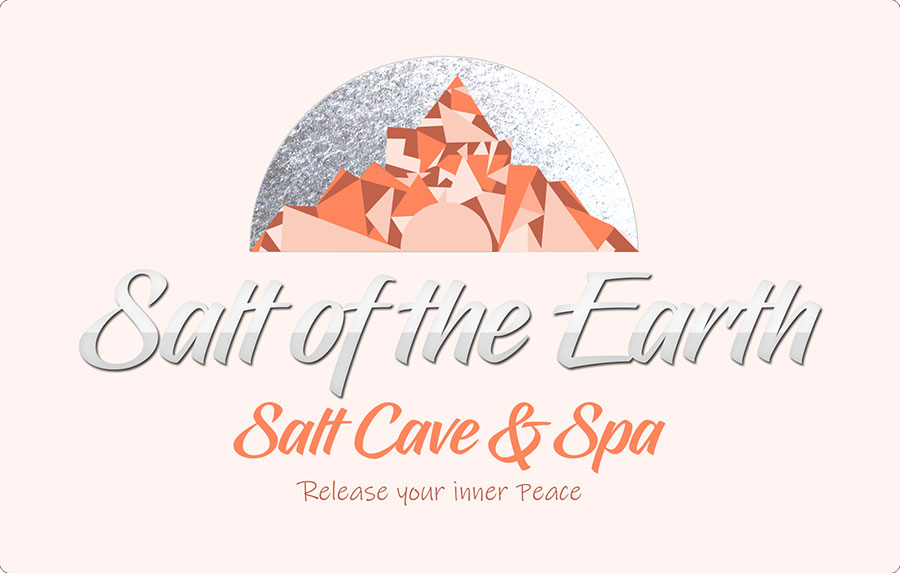What is the font style of 'Salt of the Earth'?
Give a one-word or short phrase answer based on the image.

Elegant, flowing